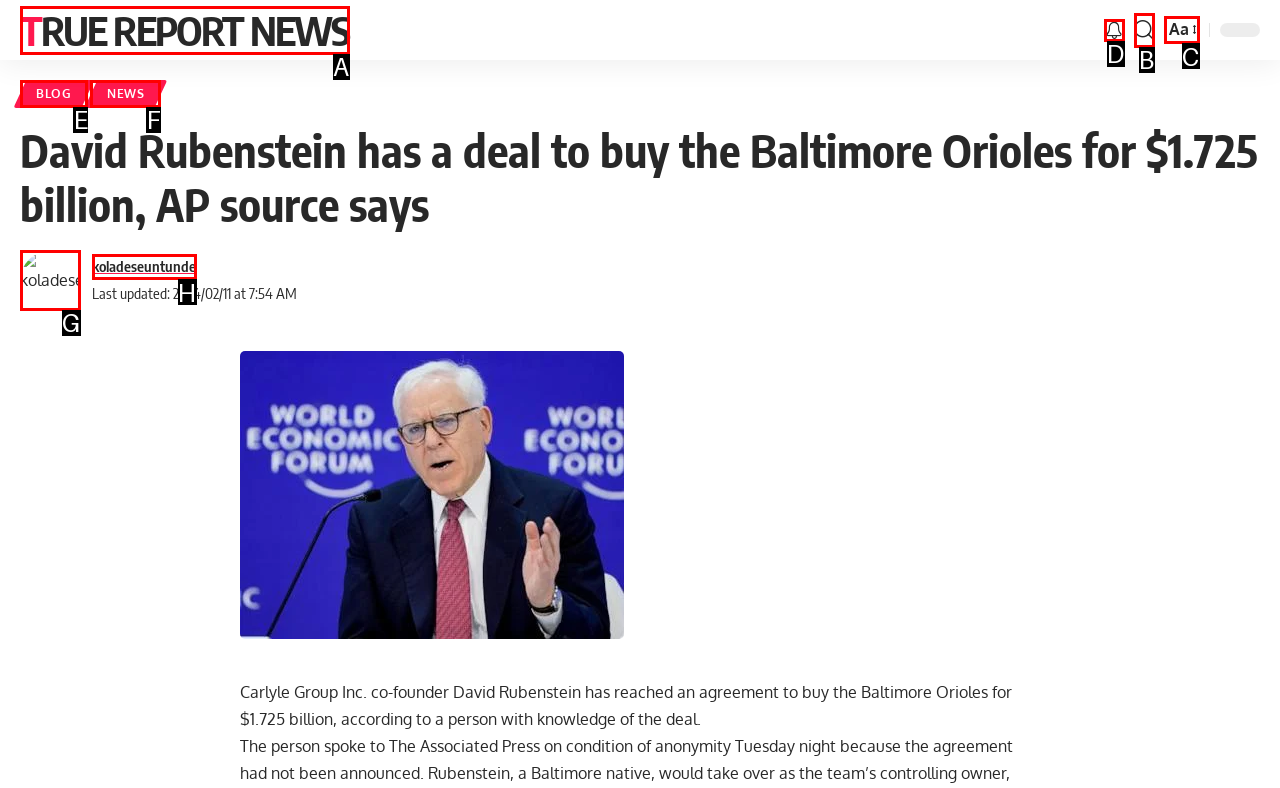Identify the letter of the UI element that corresponds to: News
Respond with the letter of the option directly.

F